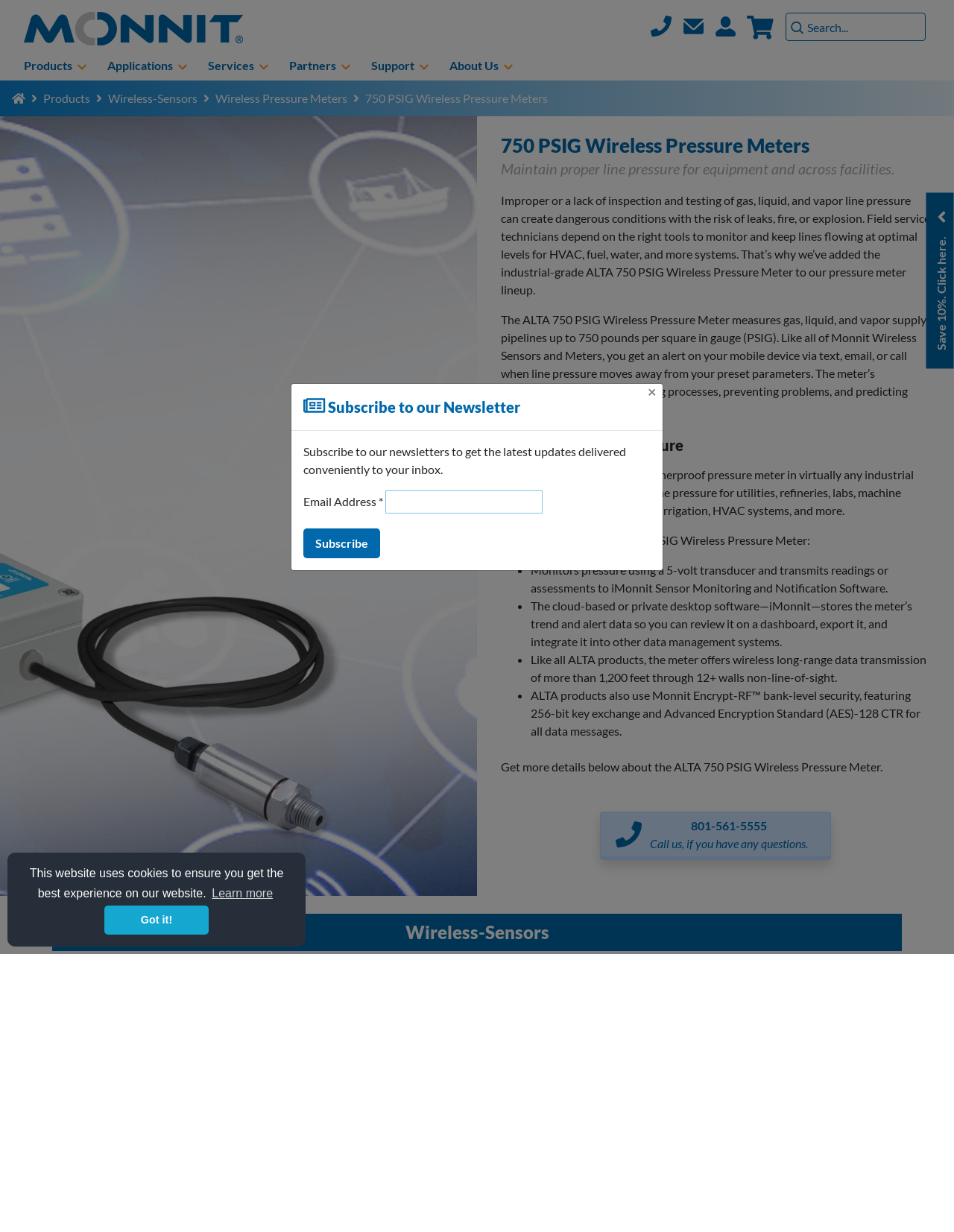What is the name of the company?
Please craft a detailed and exhaustive response to the question.

I found the company name by looking at the top left corner of the webpage, where the company logo and name are displayed.